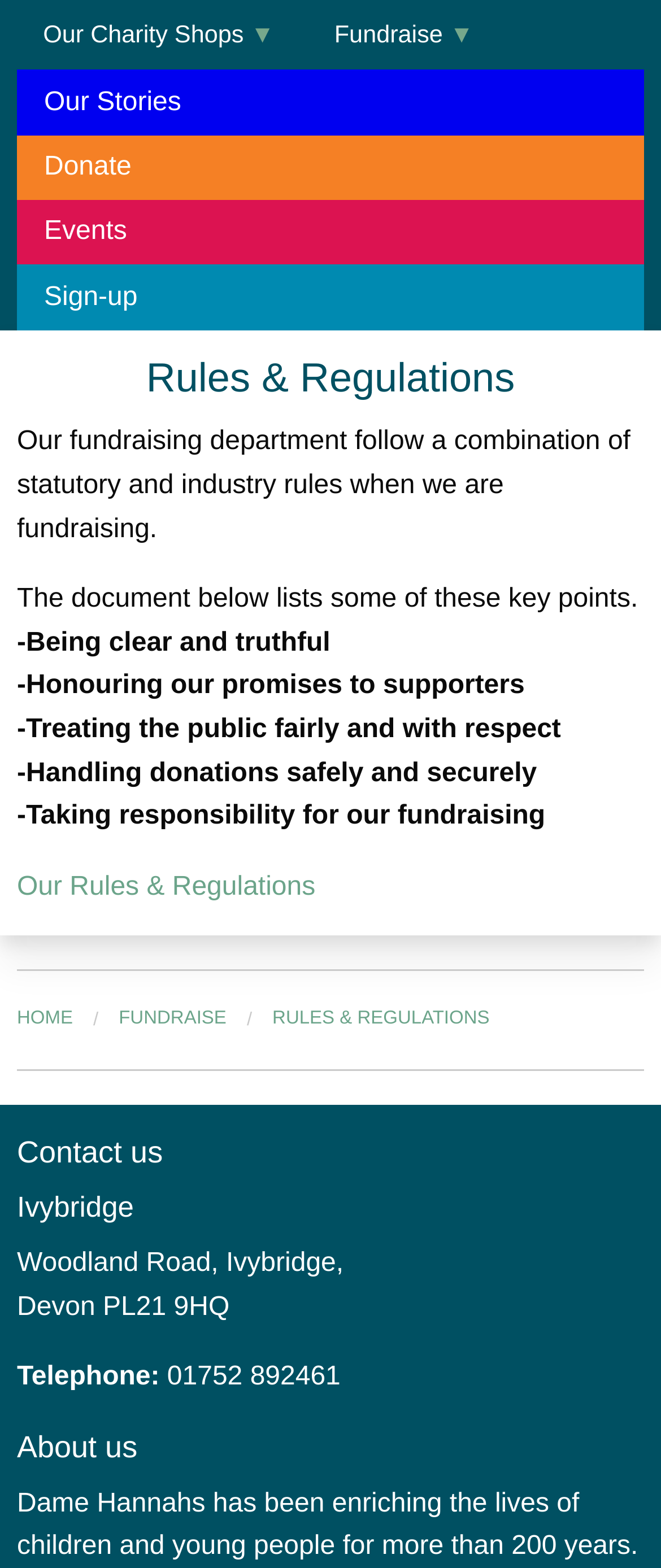Locate the bounding box for the described UI element: "Our Stories". Ensure the coordinates are four float numbers between 0 and 1, formatted as [left, top, right, bottom].

[0.026, 0.045, 0.974, 0.086]